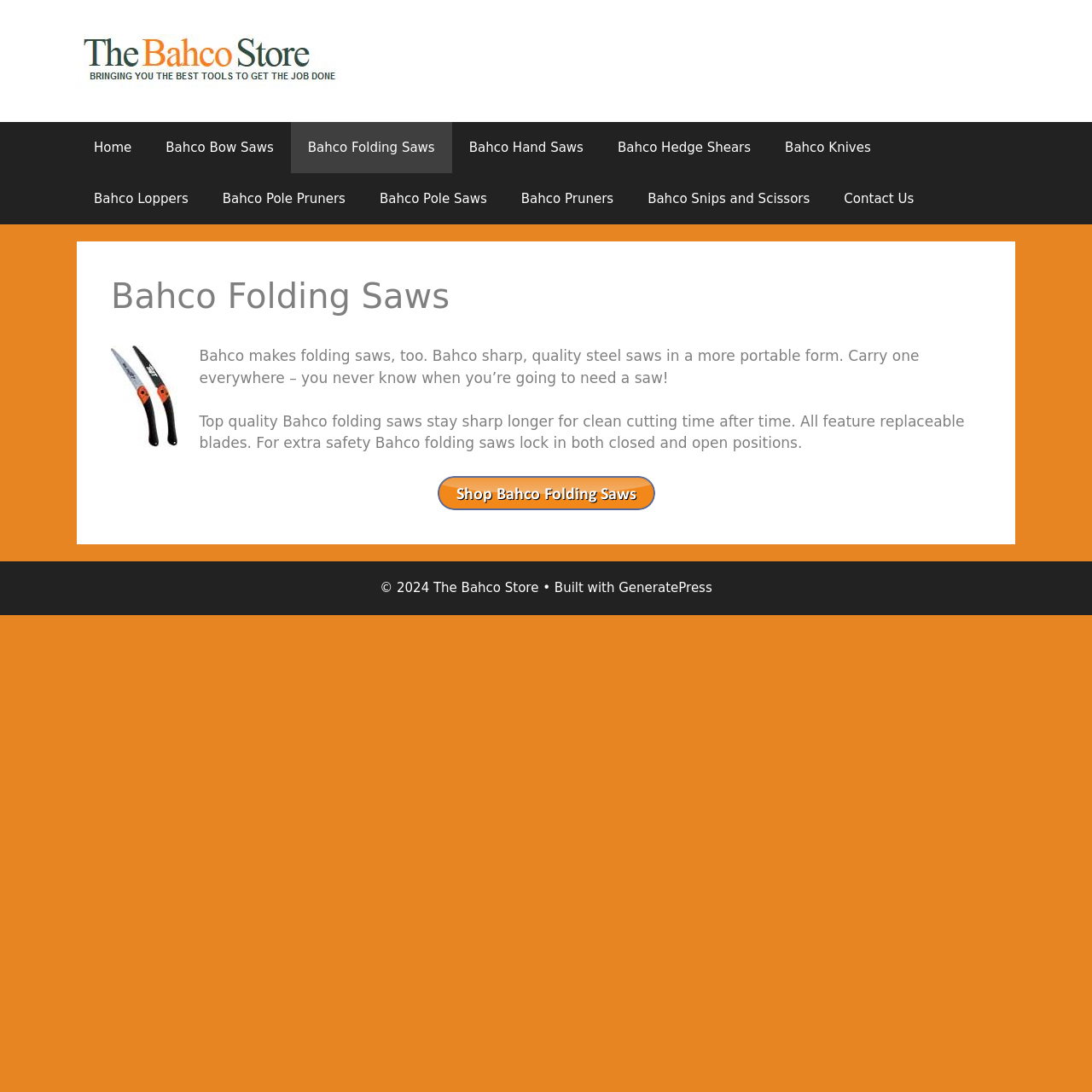What type of products does Bahco make?
Using the details shown in the screenshot, provide a comprehensive answer to the question.

According to the webpage, Bahco makes folding saws, which is stated in the article section. It also mentions that Bahco makes other products such as bow saws, hand saws, hedge shears, knives, loppers, pole pruners, and pole saws, but the main focus of this webpage is on folding saws.